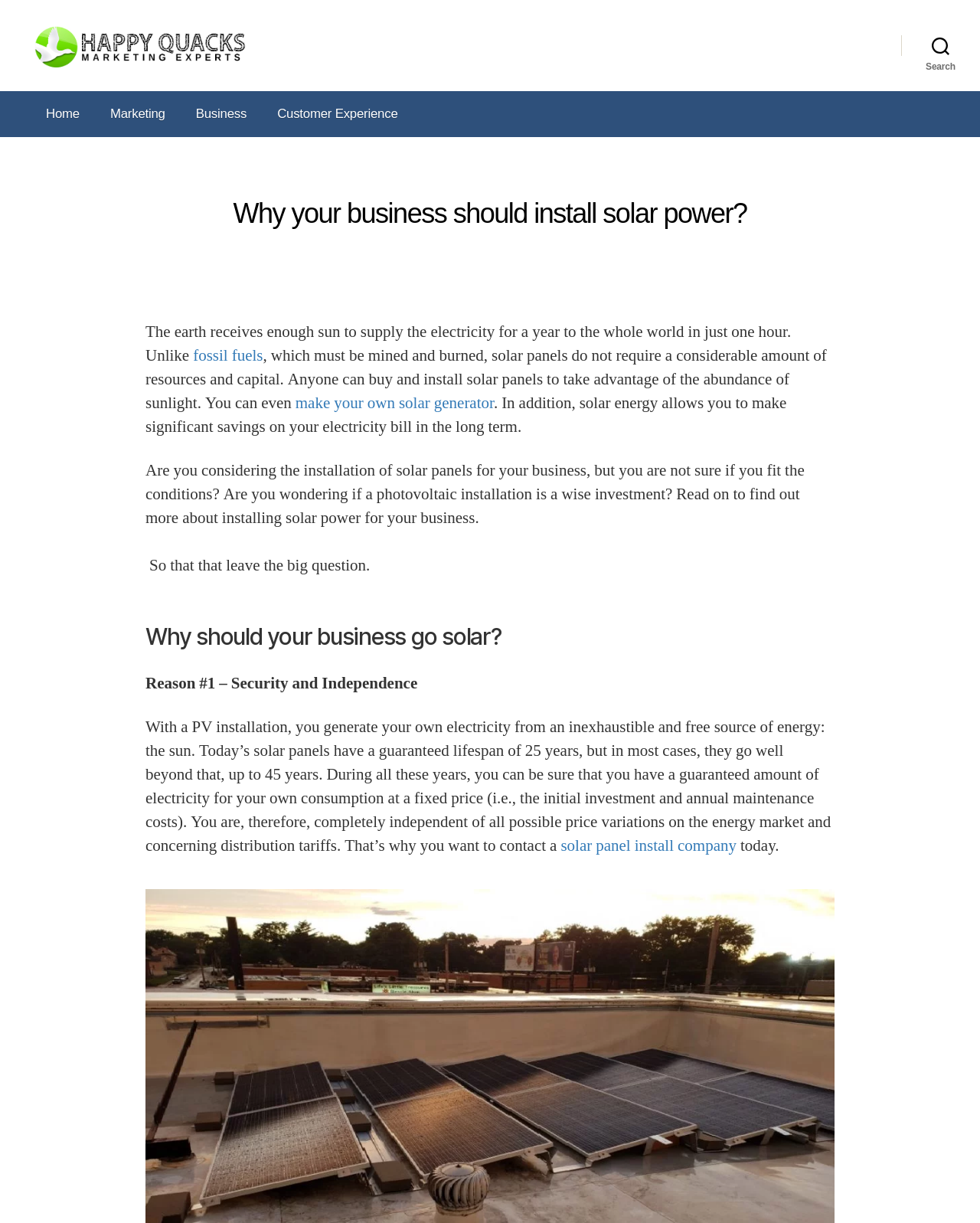What is the benefit of using solar power?
Please craft a detailed and exhaustive response to the question.

According to the webpage, one of the reasons why businesses should go solar is that it provides security and independence. With a PV installation, businesses can generate their own electricity from an inexhaustible and free source of energy, which guarantees a fixed price and independence from price variations on the energy market.